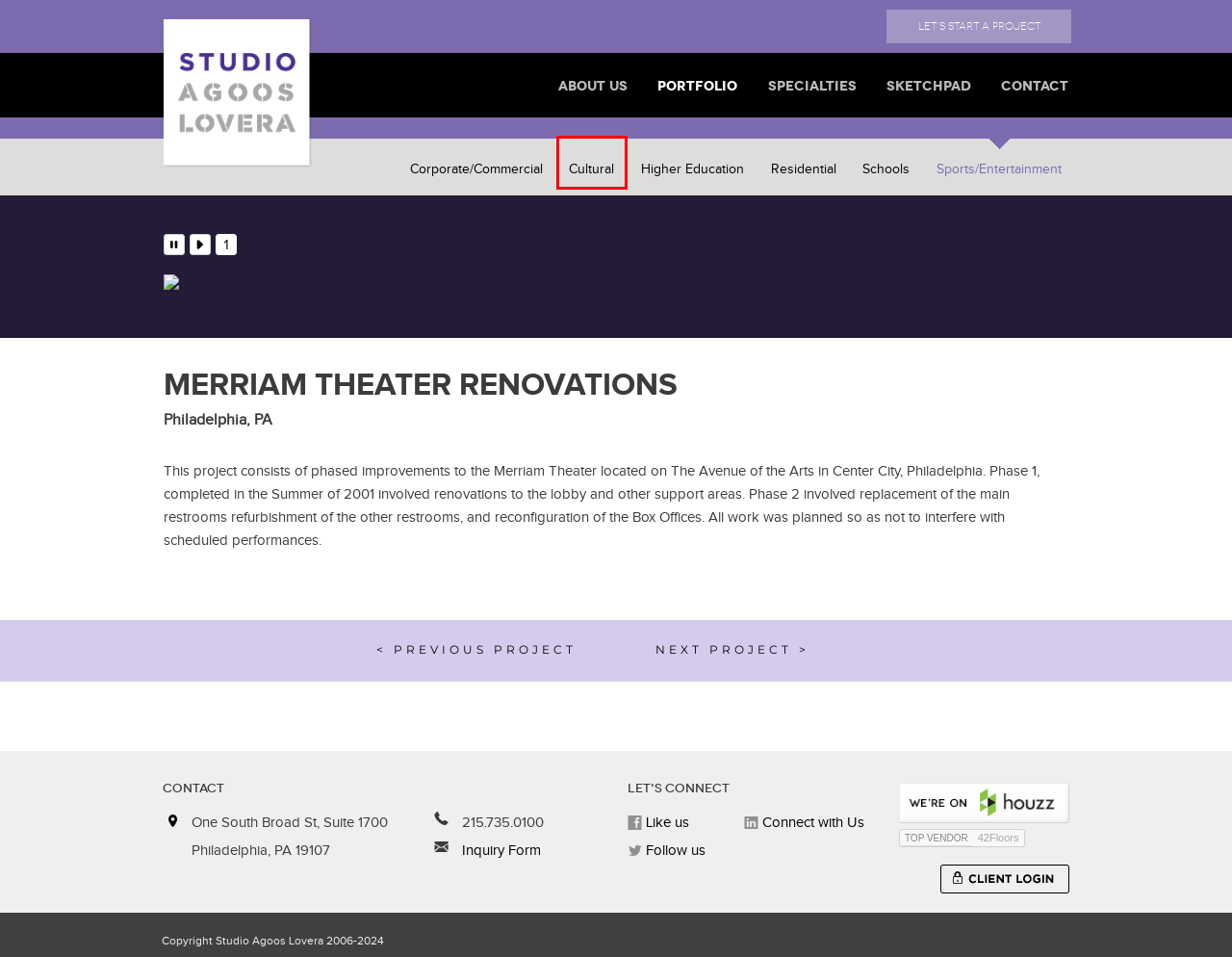You have a screenshot of a webpage with a red bounding box around an element. Select the webpage description that best matches the new webpage after clicking the element within the red bounding box. Here are the descriptions:
A. Specialties - Sustainable Architects Philadelphia PA
B. Sports/Entertainment - Studio Agoos Lovera Architects Philadelphia
C. Hawthorne Recreation Center - Studio Agoos Lovera
D. Higher Education - Studio Agoos Lovera Architects Philadelphia
E. Cultural - Studio Agoos Lovera Architects Philadelphia
F. Philadelphia Eagles Pro Shop Lincoln Financial Field - Studio Agoos Lovera
G. Schools - Studio Agoos Lovera Architects Philadelphia
H. About Us - Sustainable Architects Philadelphia PA

E